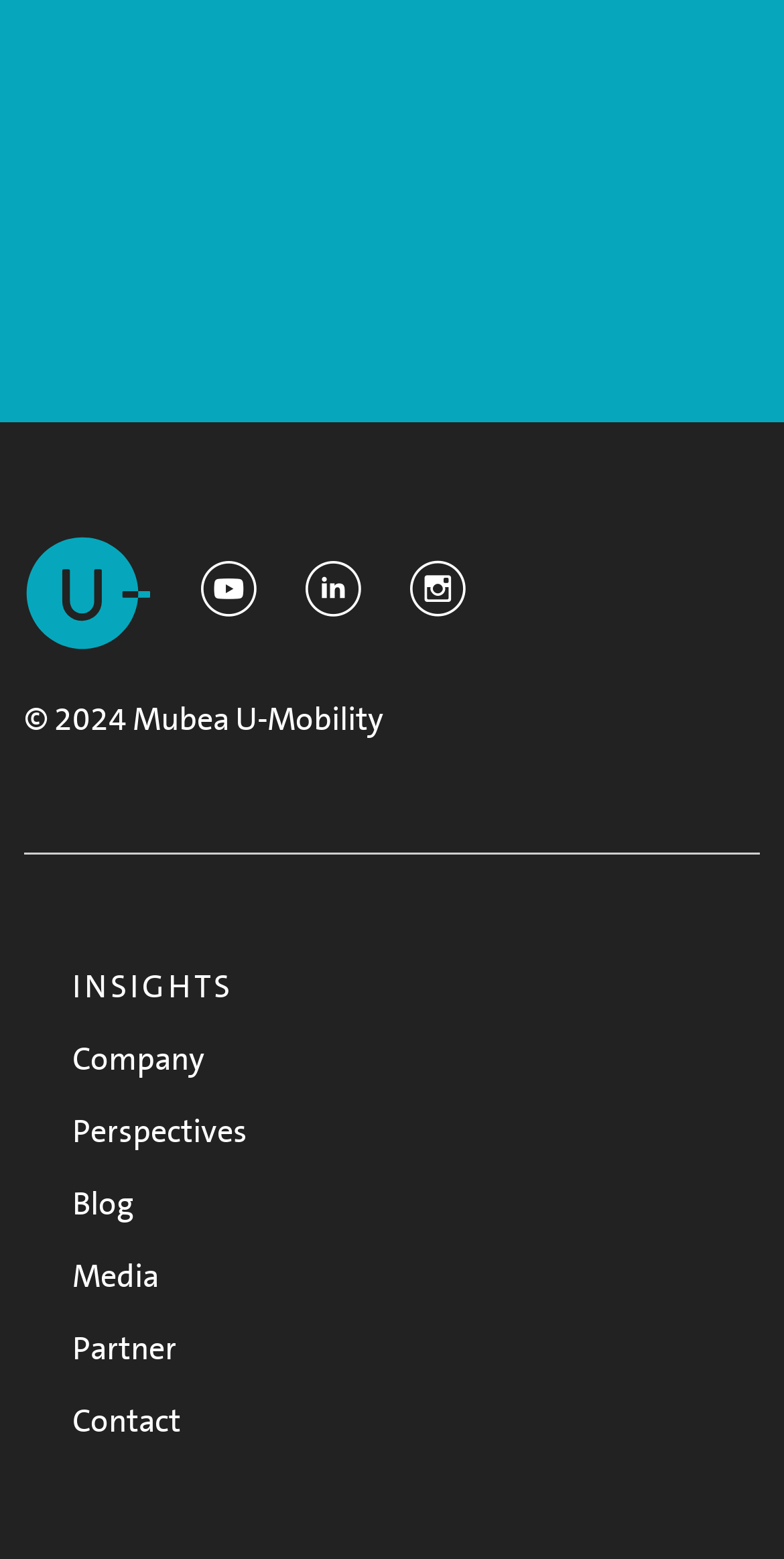What is the copyright year?
Based on the visual, give a brief answer using one word or a short phrase.

2024